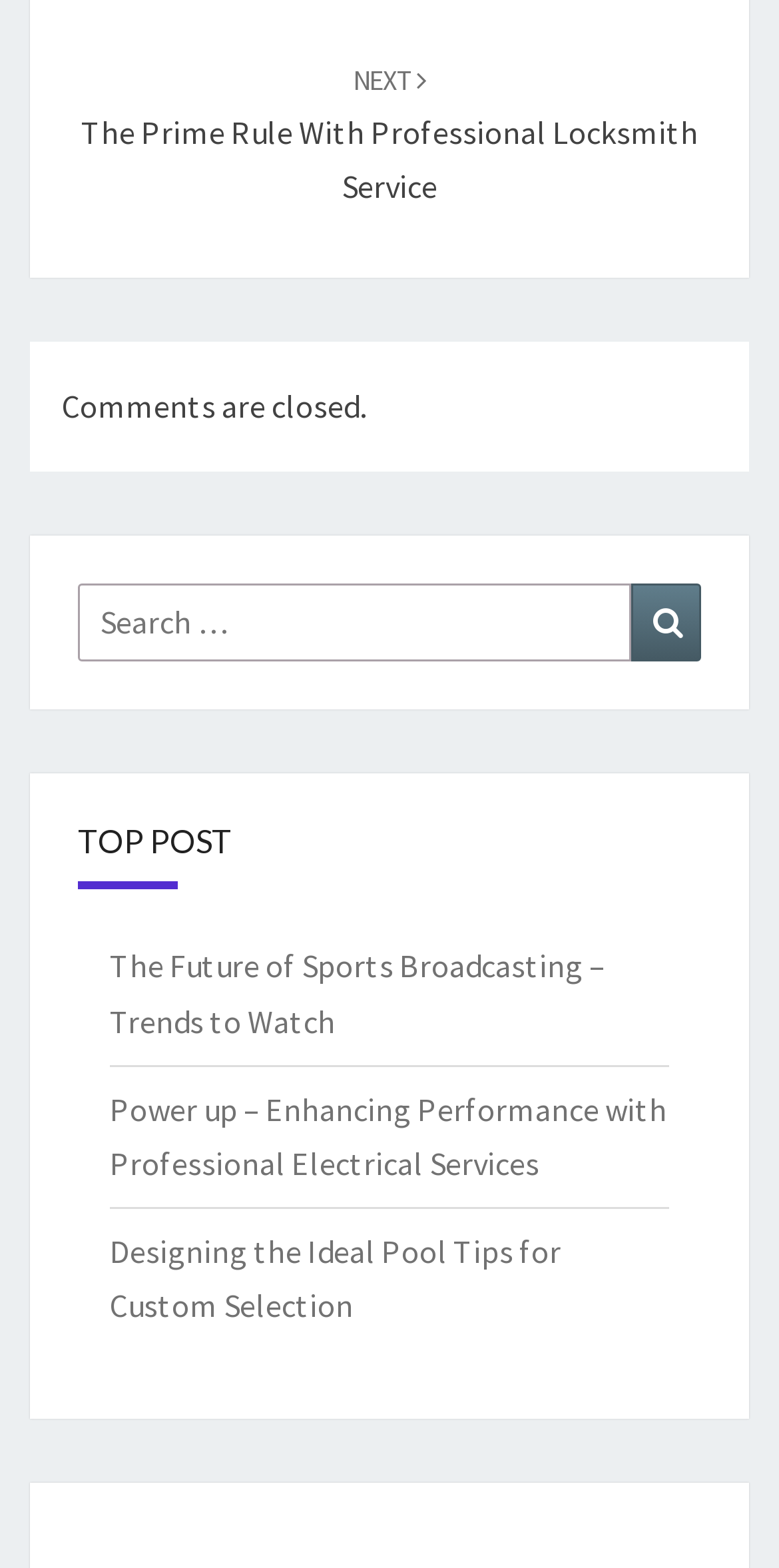Using the description: "Search", determine the UI element's bounding box coordinates. Ensure the coordinates are in the format of four float numbers between 0 and 1, i.e., [left, top, right, bottom].

[0.81, 0.372, 0.9, 0.422]